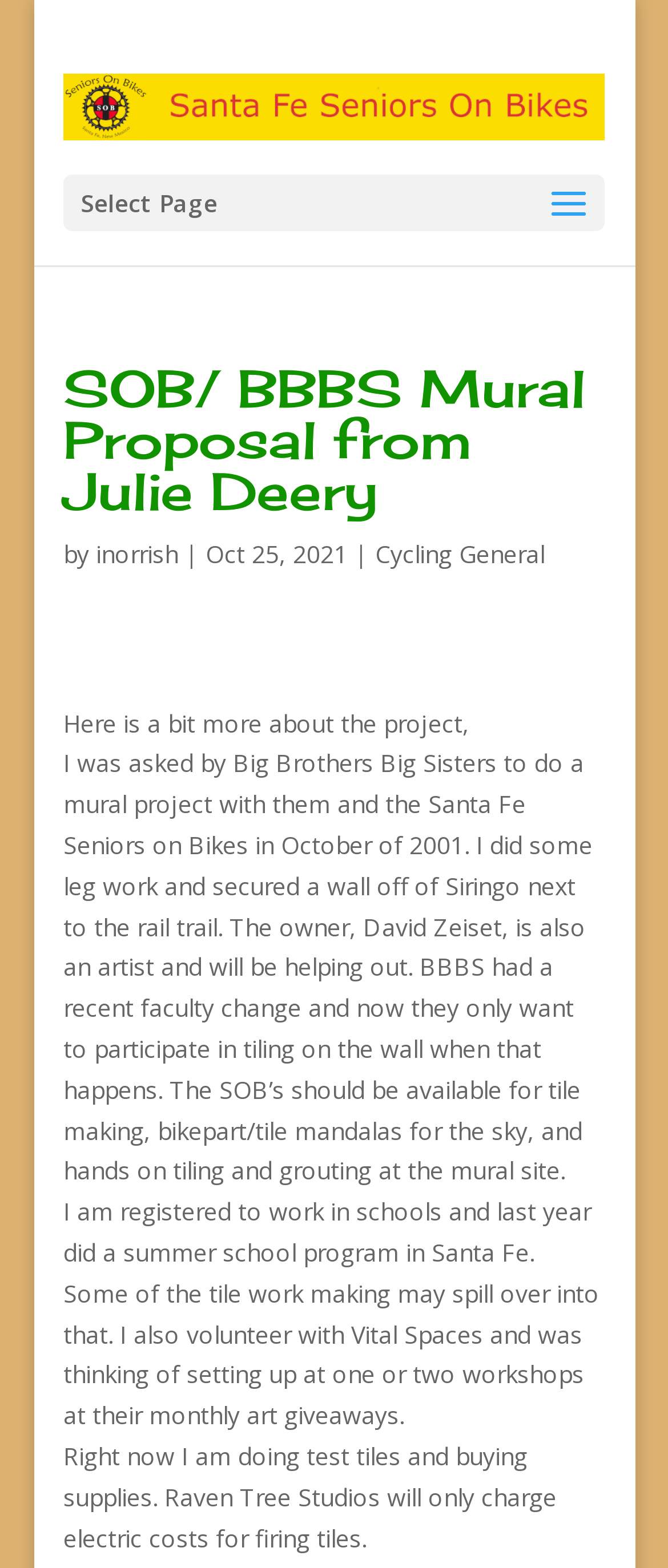Please determine the bounding box of the UI element that matches this description: Cycling General. The coordinates should be given as (top-left x, top-left y, bottom-right x, bottom-right y), with all values between 0 and 1.

[0.562, 0.343, 0.816, 0.364]